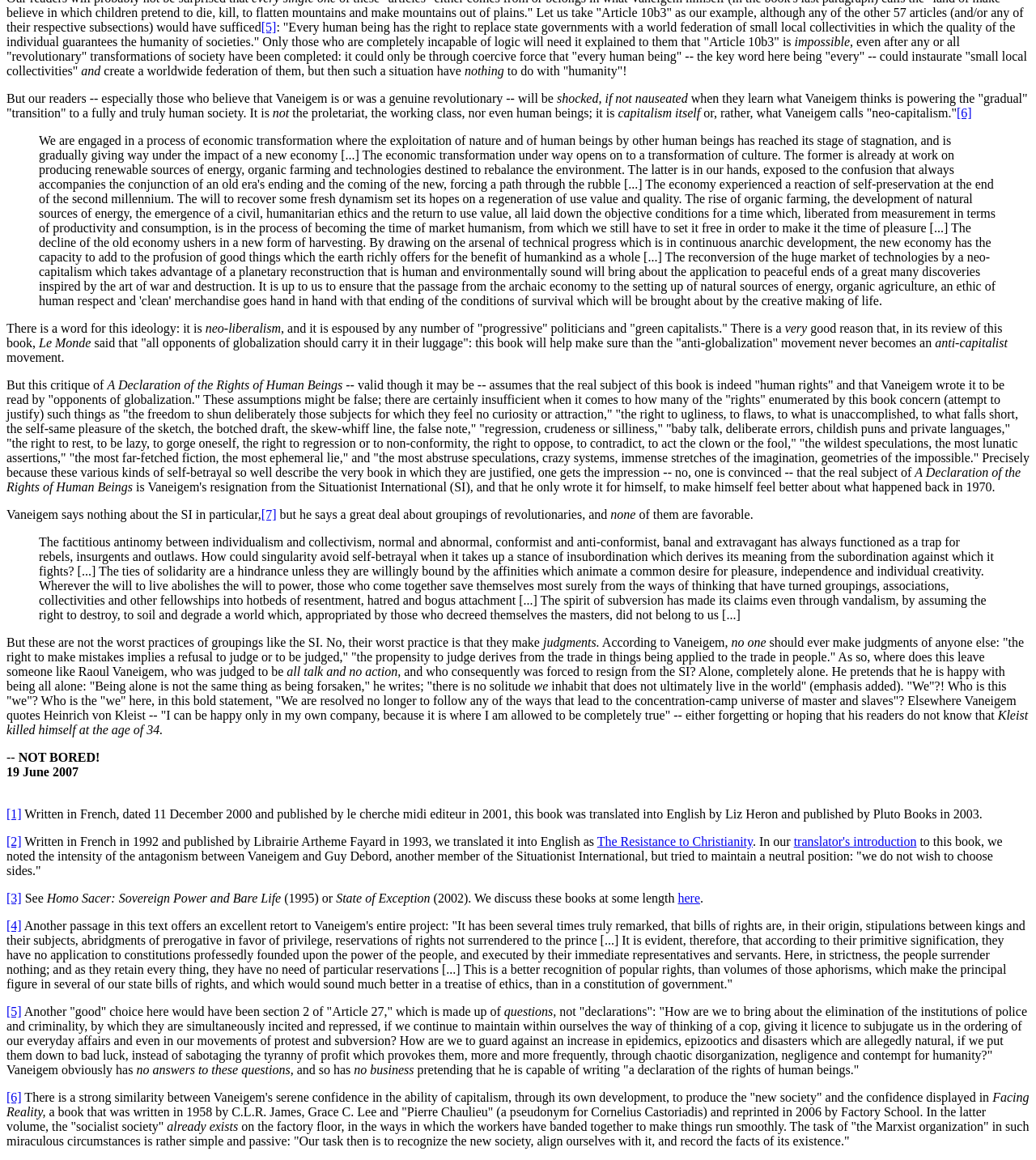Specify the bounding box coordinates for the region that must be clicked to perform the given instruction: "Click the link to learn more about The Resistance to Christianity".

[0.576, 0.719, 0.727, 0.731]